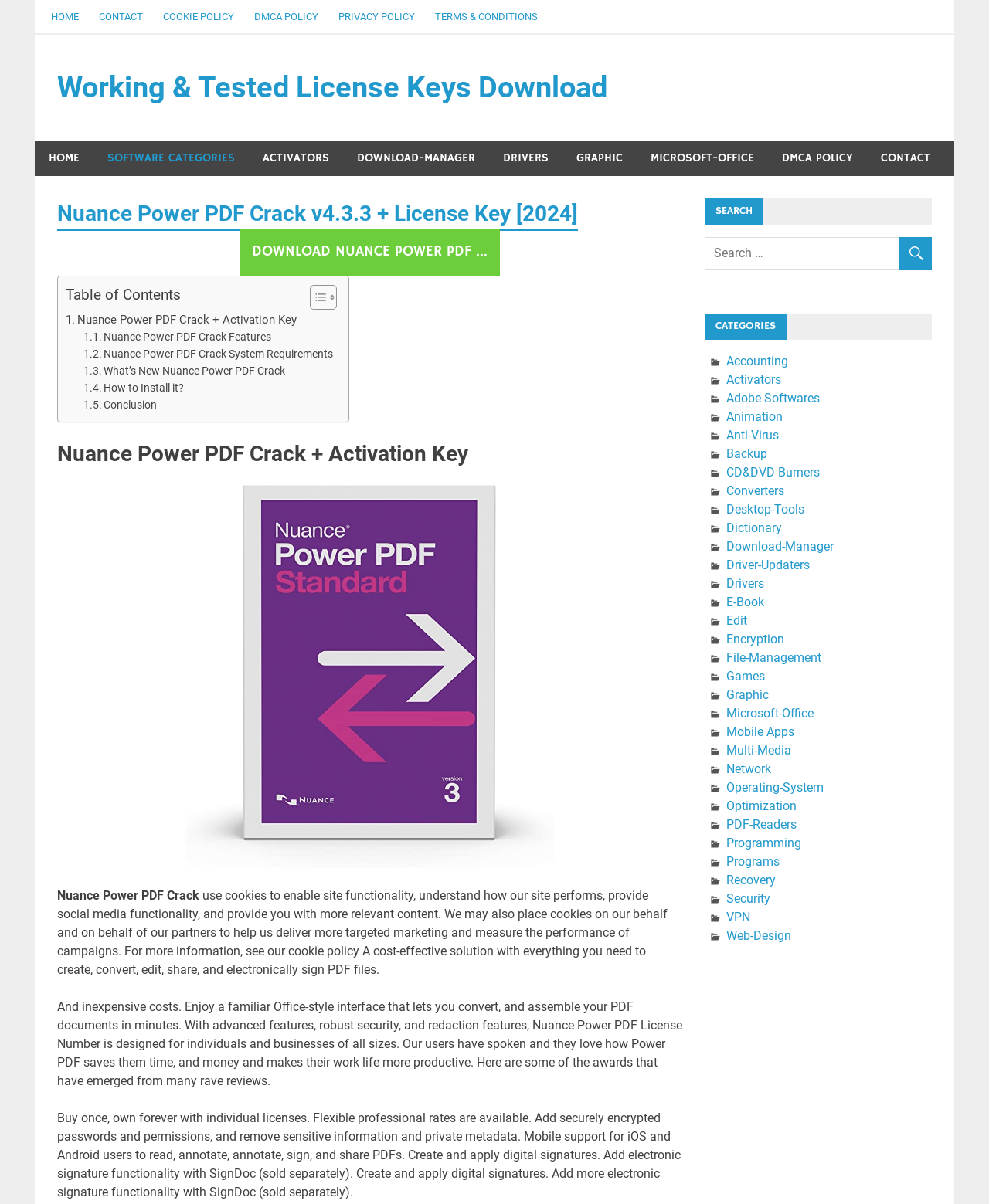What is the benefit of using Nuance Power PDF?
Based on the image, give a one-word or short phrase answer.

Cost-effective and time-saving